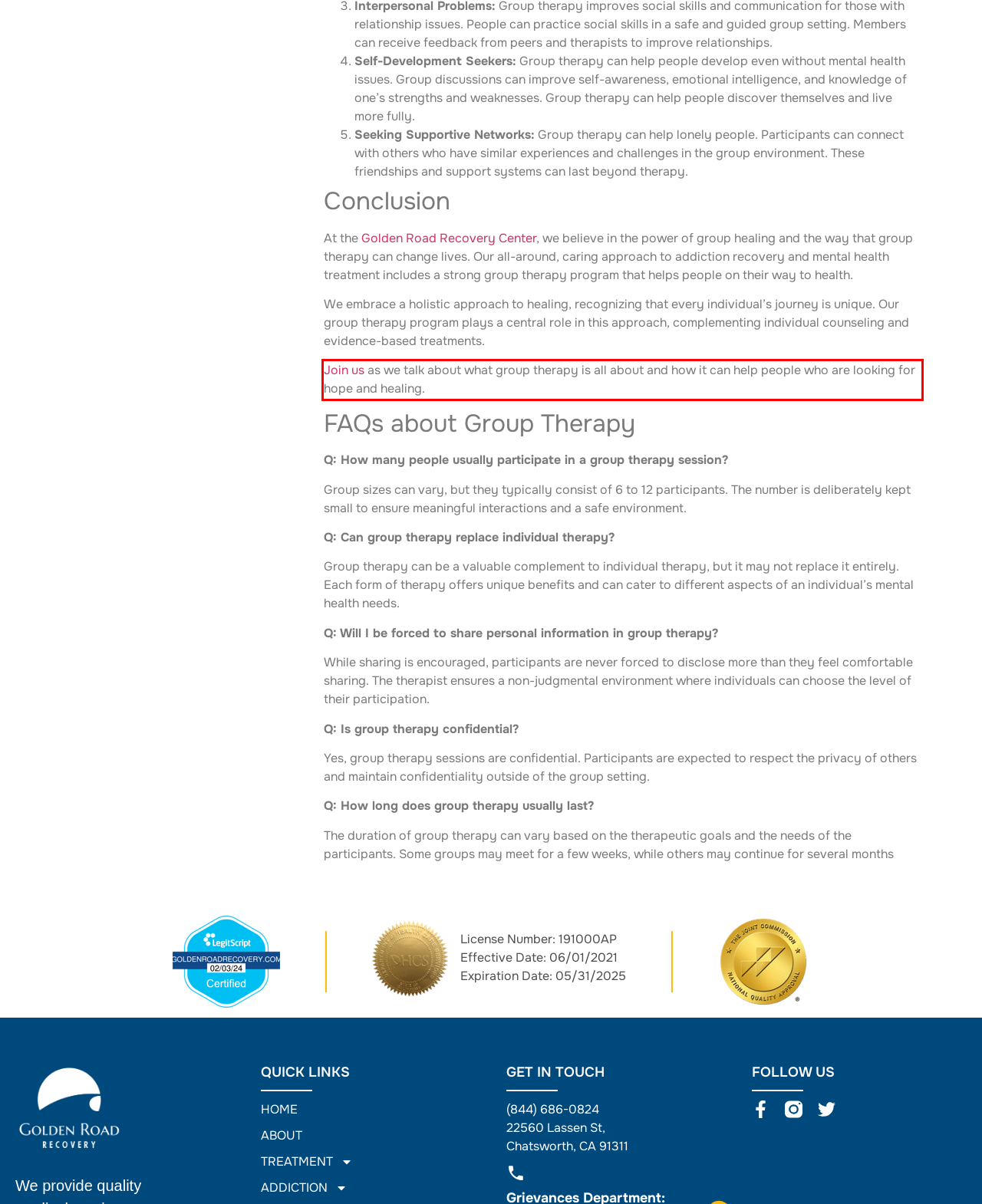From the provided screenshot, extract the text content that is enclosed within the red bounding box.

Join us as we talk about what group therapy is all about and how it can help people who are looking for hope and healing.